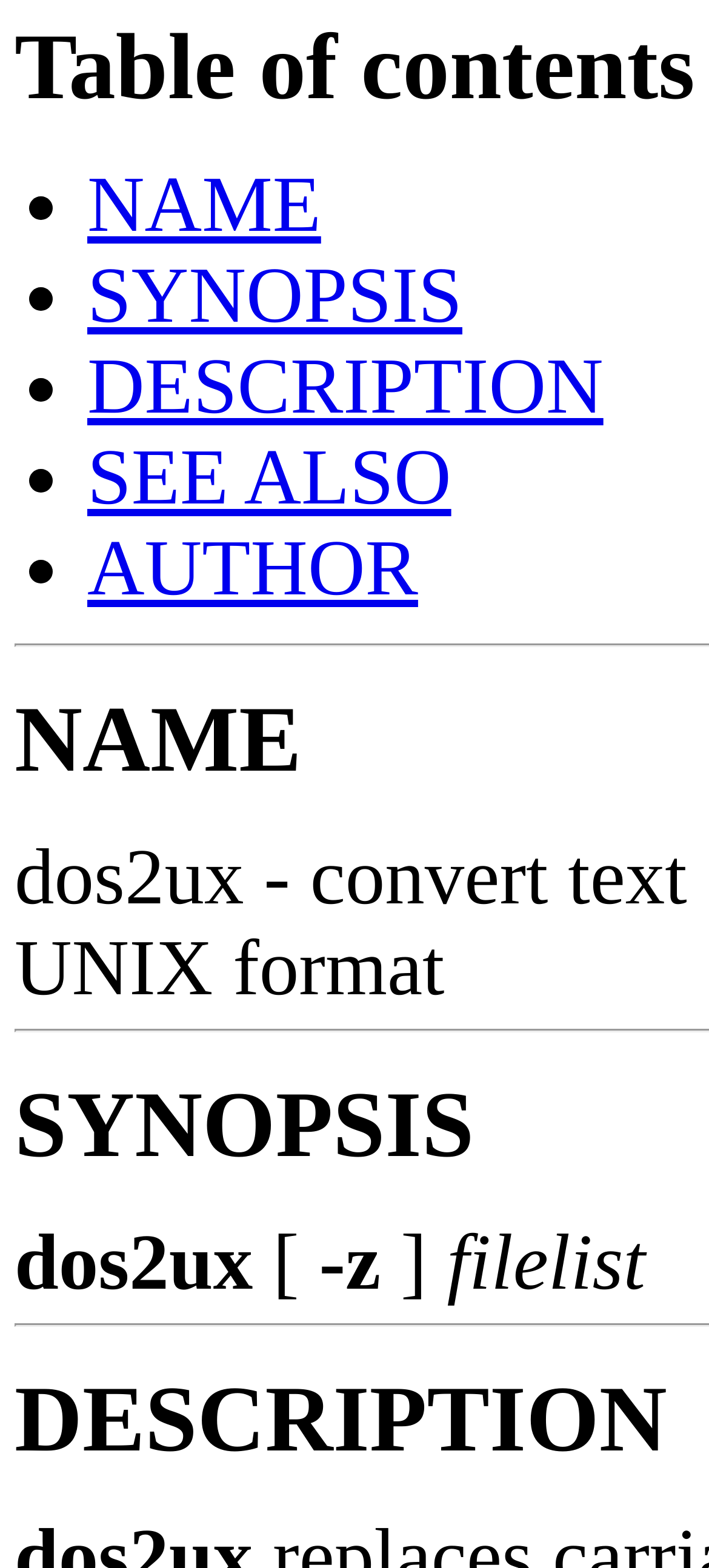Give a one-word or short phrase answer to the question: 
What is the file type mentioned?

filelist